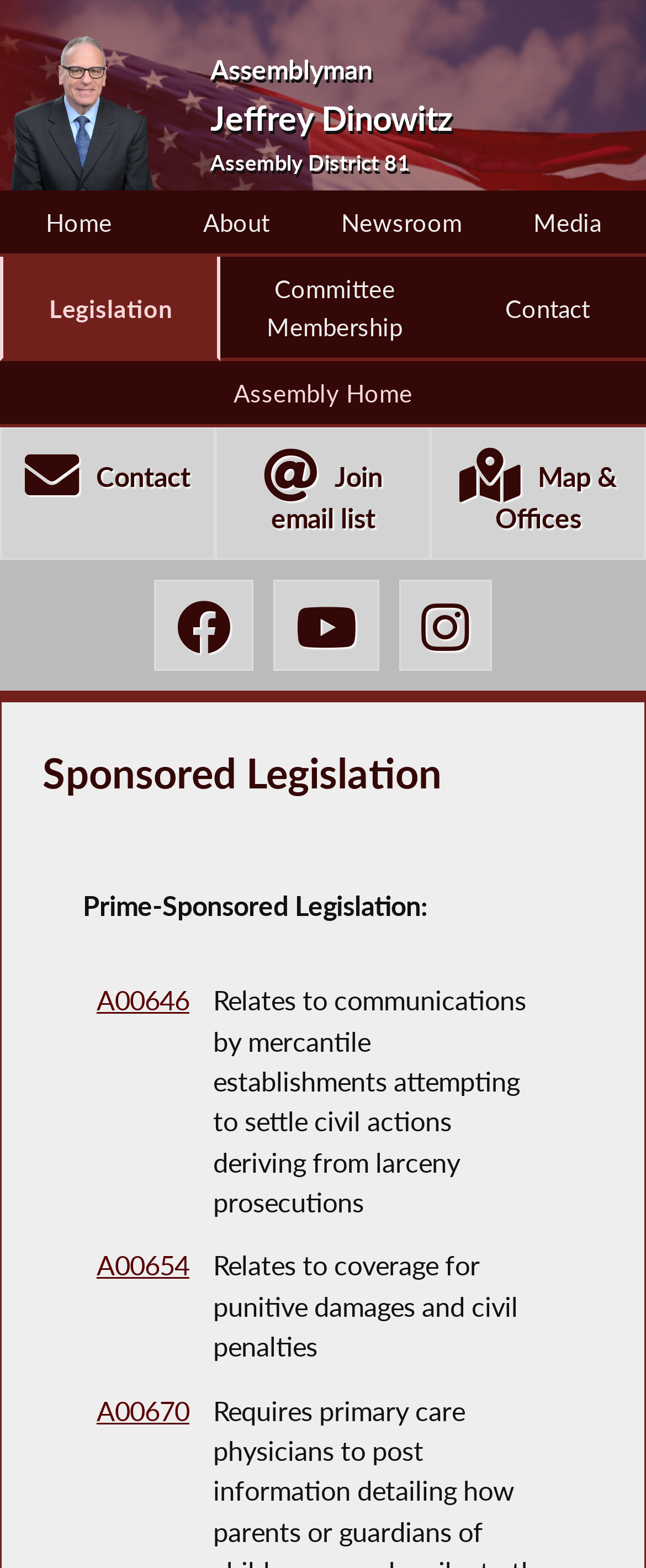For the following element description, predict the bounding box coordinates in the format (top-left x, top-left y, bottom-right x, bottom-right y). All values should be floating point numbers between 0 and 1. Description: About

[0.244, 0.121, 0.488, 0.162]